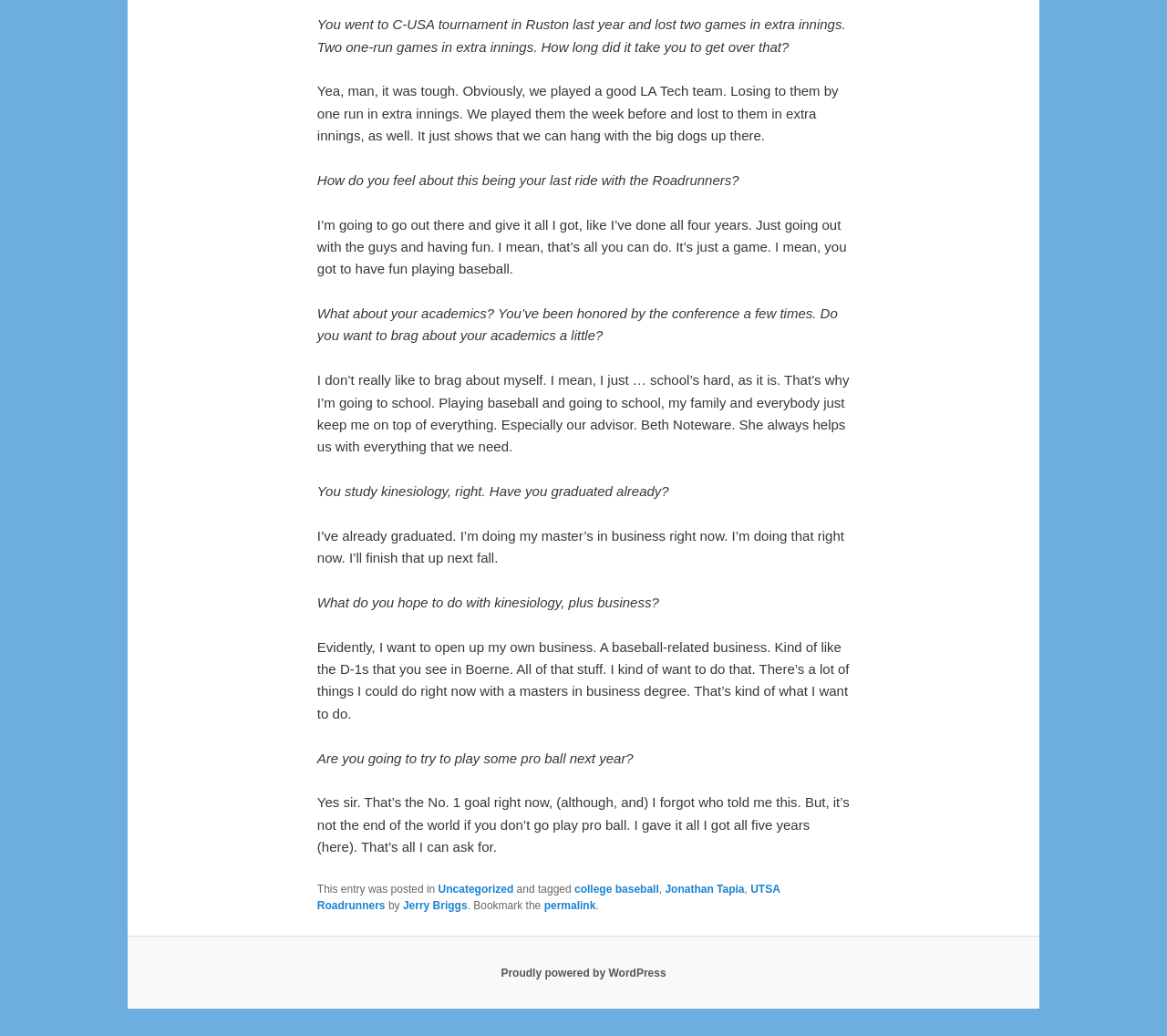Find the bounding box of the UI element described as: "Uncategorized". The bounding box coordinates should be given as four float values between 0 and 1, i.e., [left, top, right, bottom].

[0.375, 0.852, 0.44, 0.864]